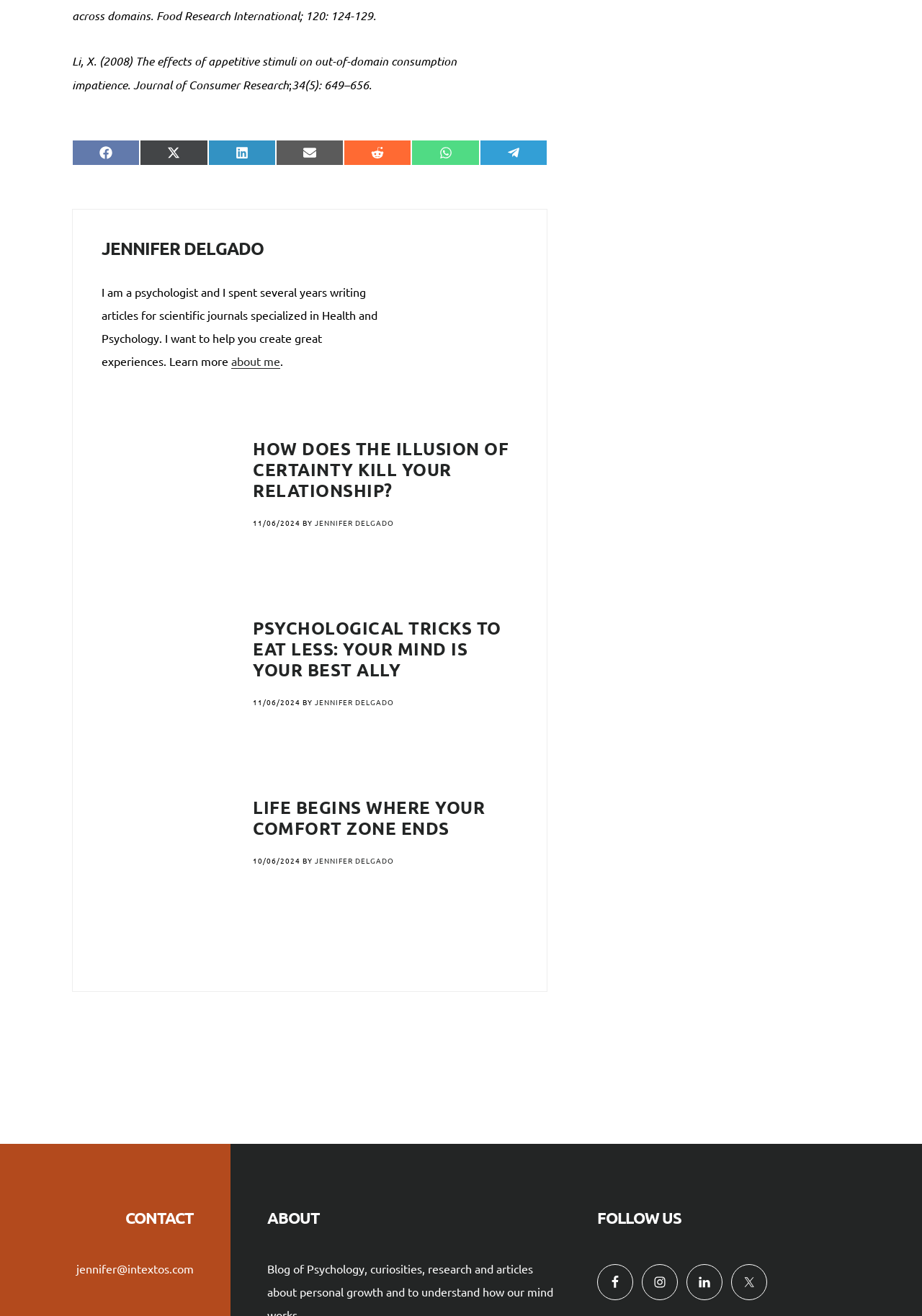Look at the image and write a detailed answer to the question: 
What is the author of the article 'How does the illusion of certainty kill your relationship?'?

I found the article 'How does the illusion of certainty kill your relationship?' and looked for the author's name, which is 'JENNIFER DELGADO'.